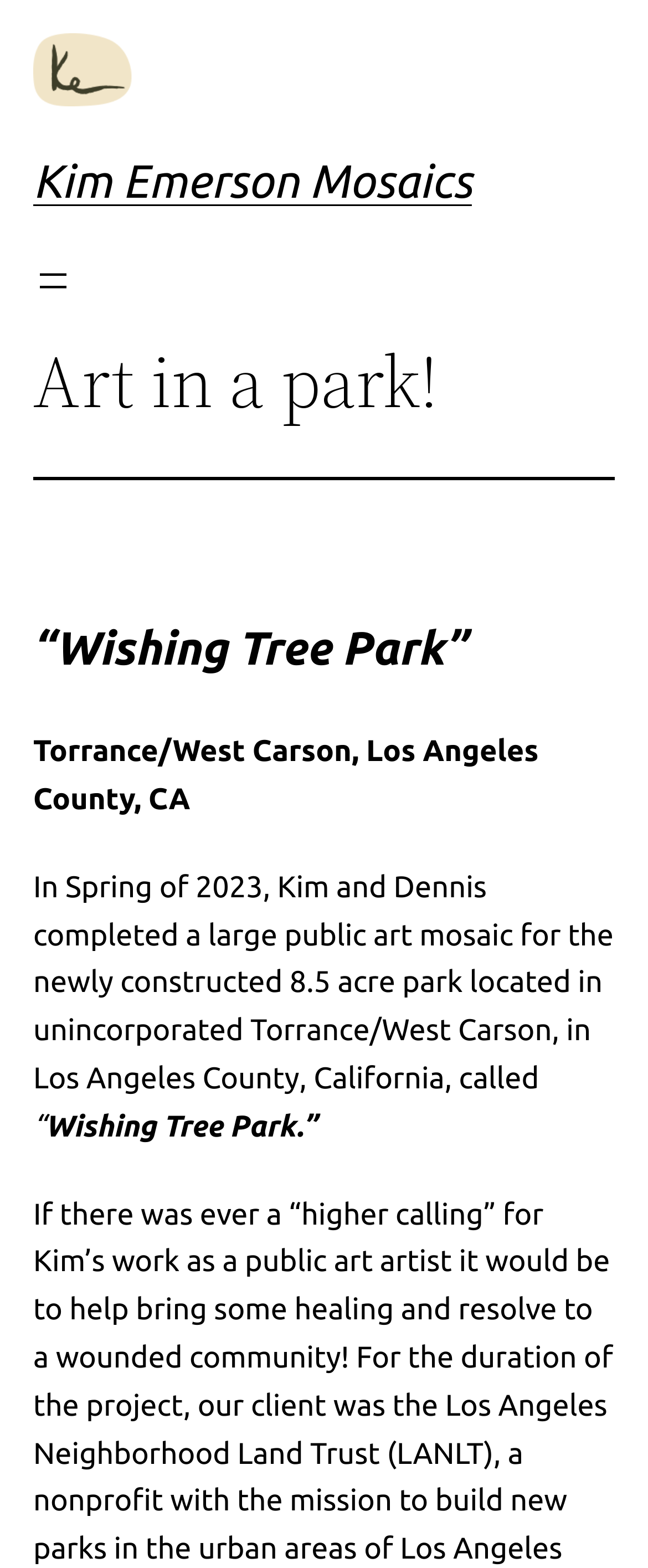Answer the question in one word or a short phrase:
When was the public art mosaic completed?

Spring of 2023